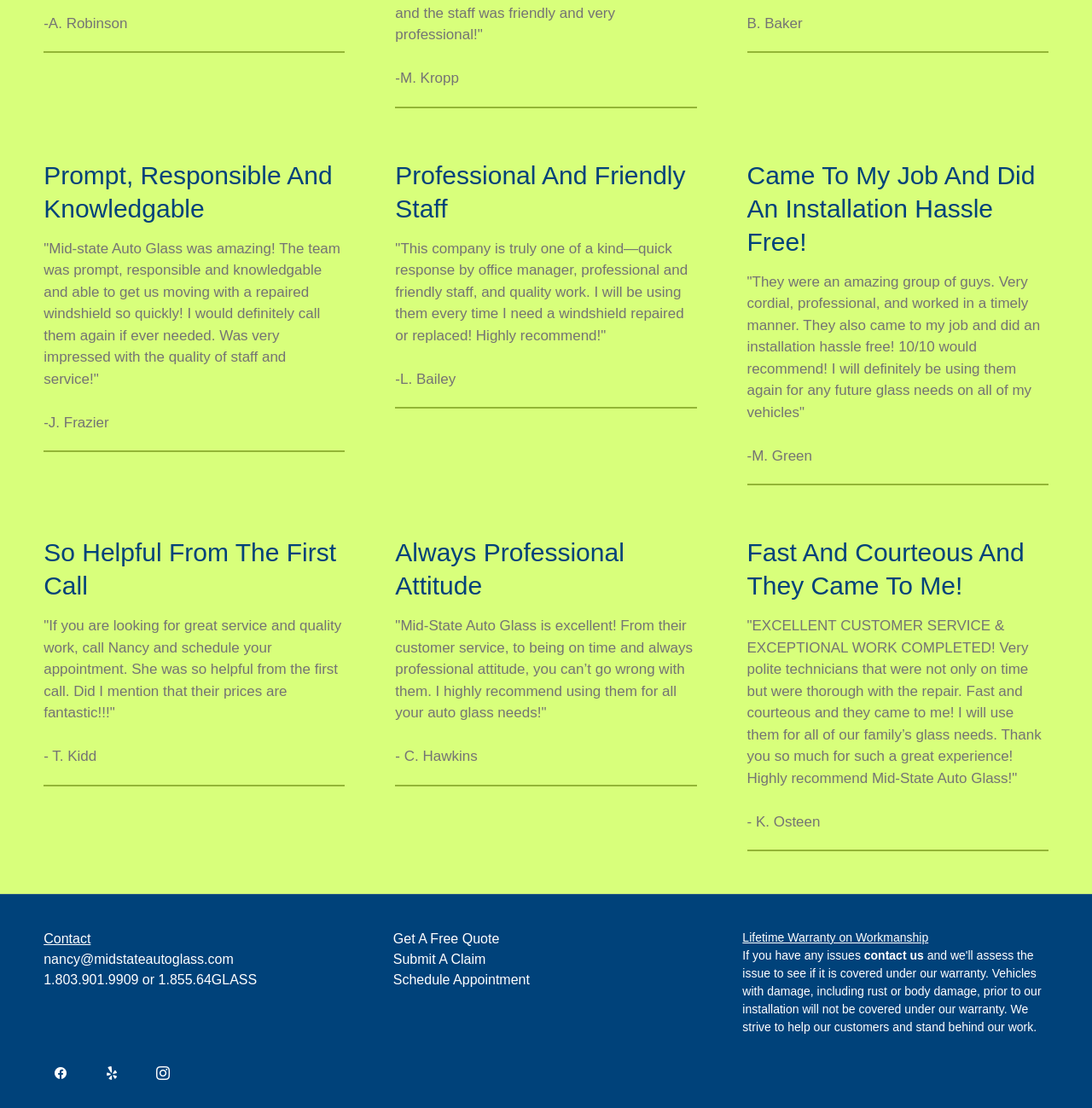Answer with a single word or phrase: 
How many links are there in the 'Contact' section?

3